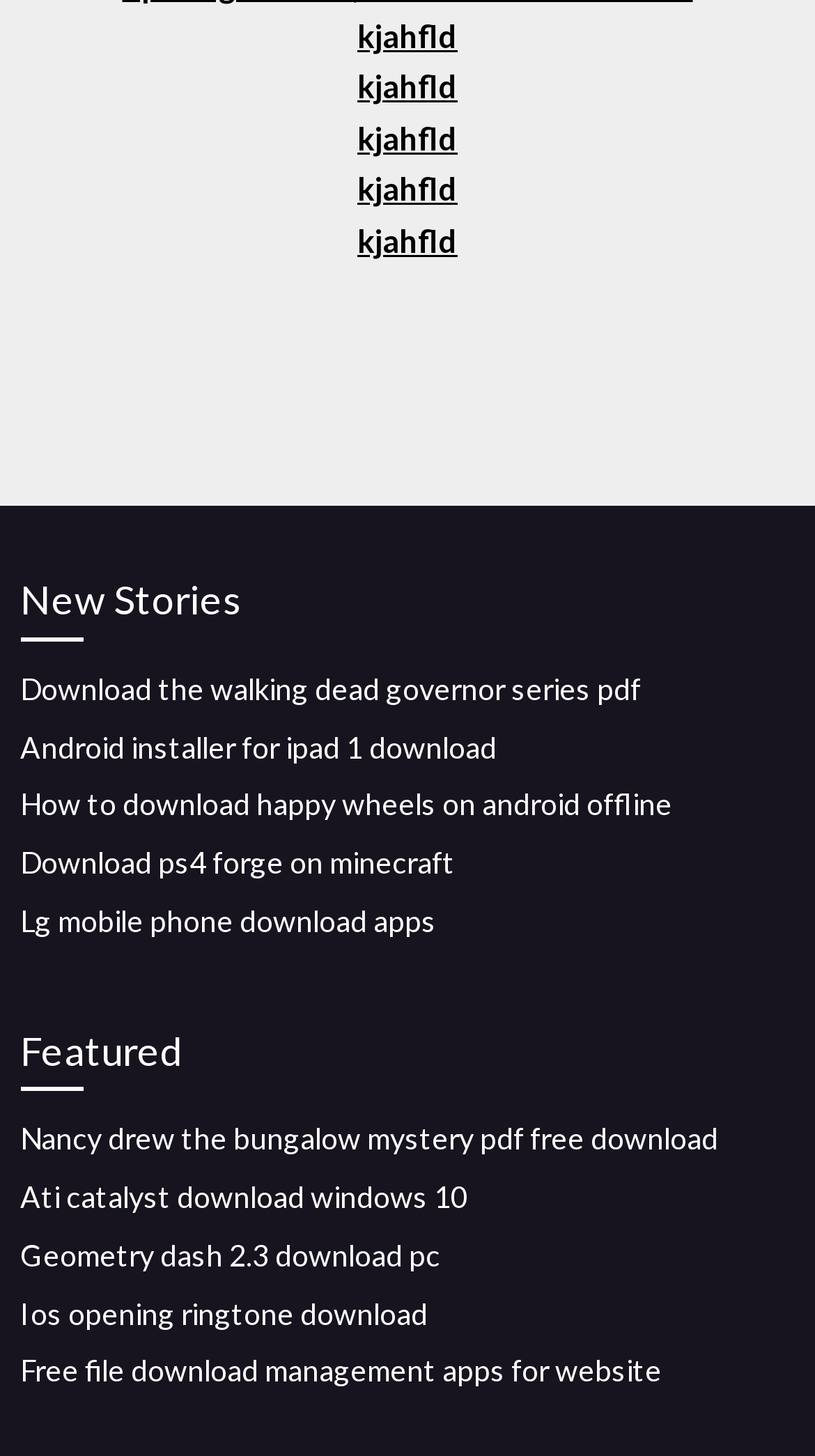What is the first link on this webpage?
Refer to the image and provide a one-word or short phrase answer.

kjahfld